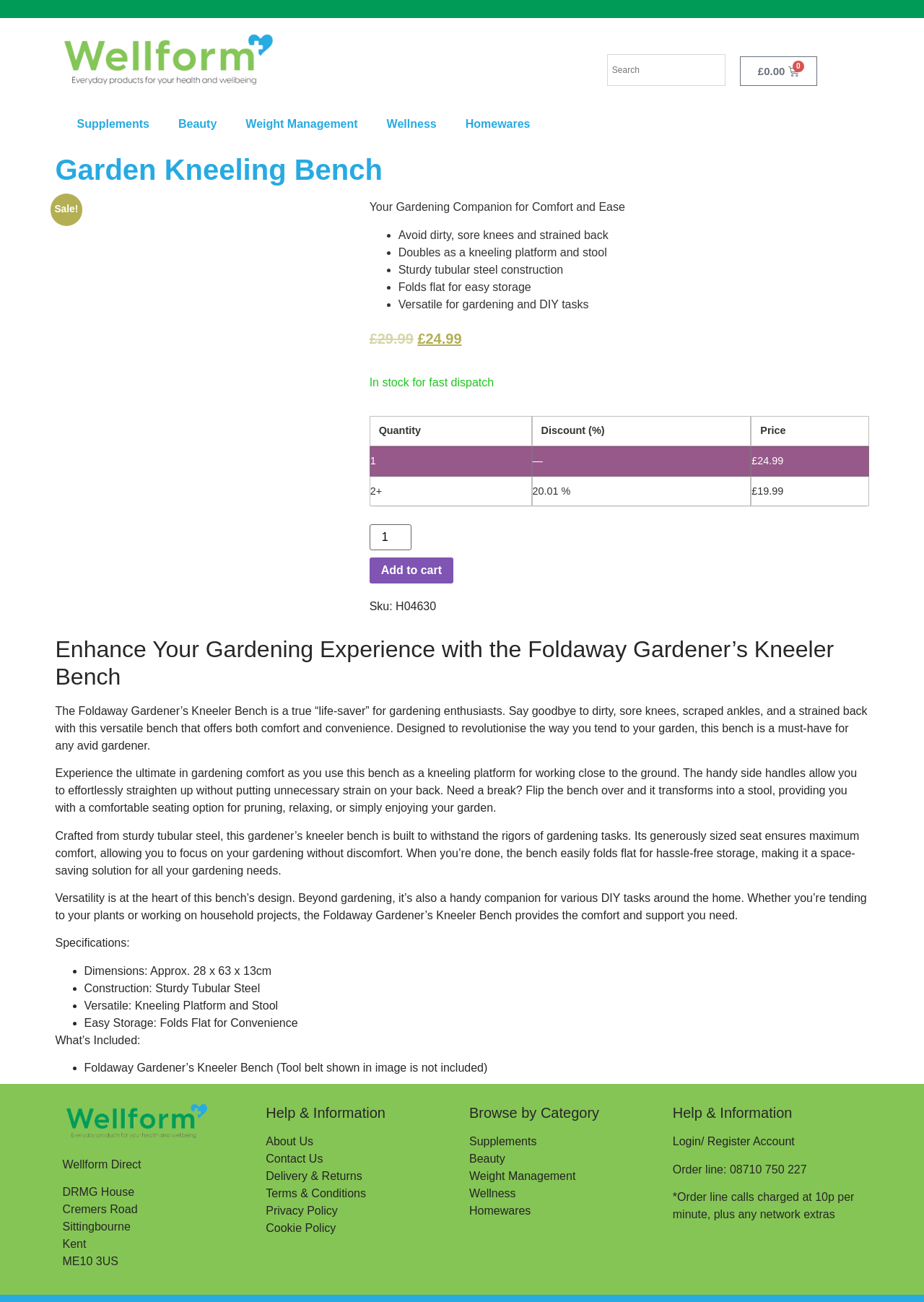Please find the bounding box coordinates of the clickable region needed to complete the following instruction: "Search for products". The bounding box coordinates must consist of four float numbers between 0 and 1, i.e., [left, top, right, bottom].

[0.657, 0.042, 0.785, 0.066]